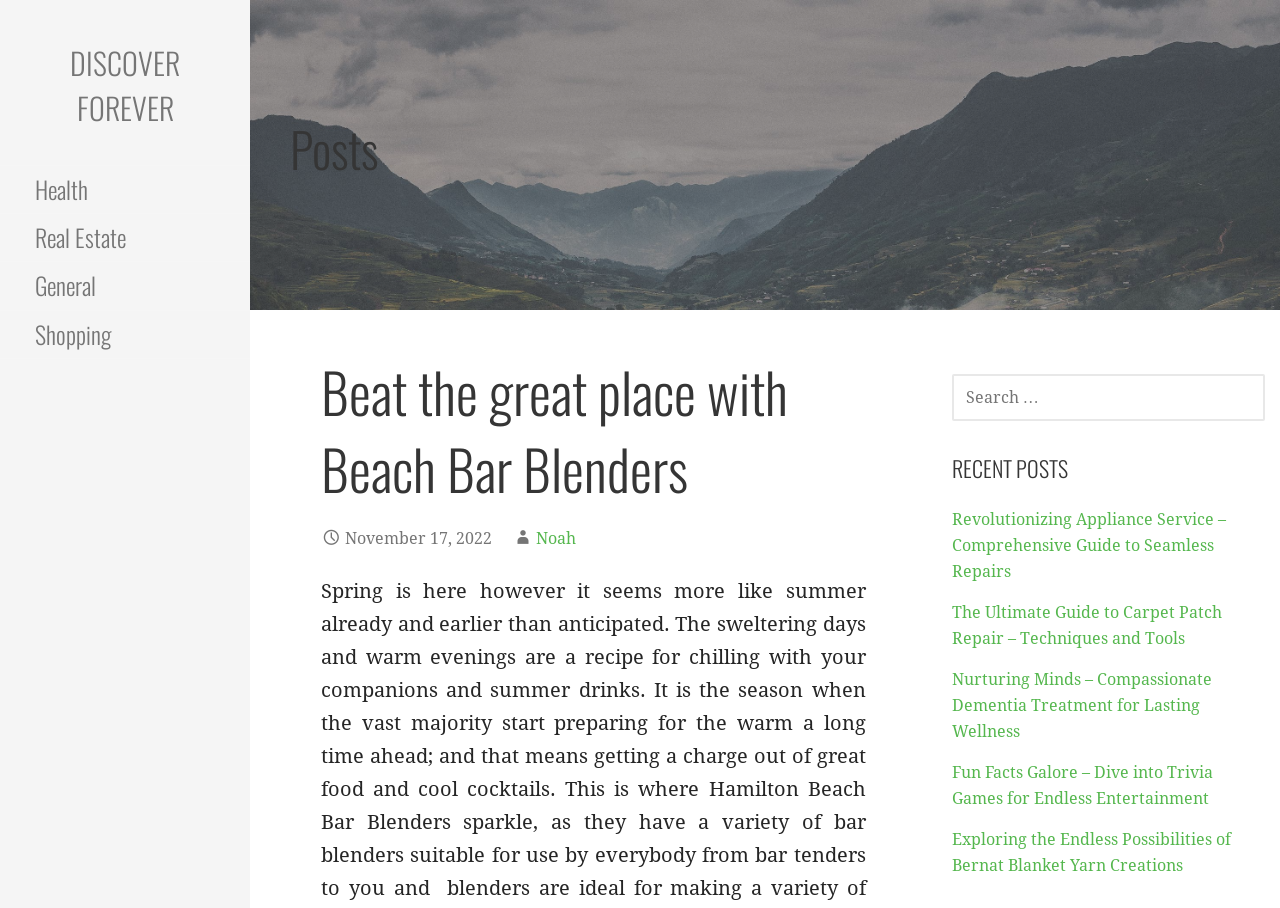Please determine the primary heading and provide its text.

Beat the great place with Beach Bar Blenders